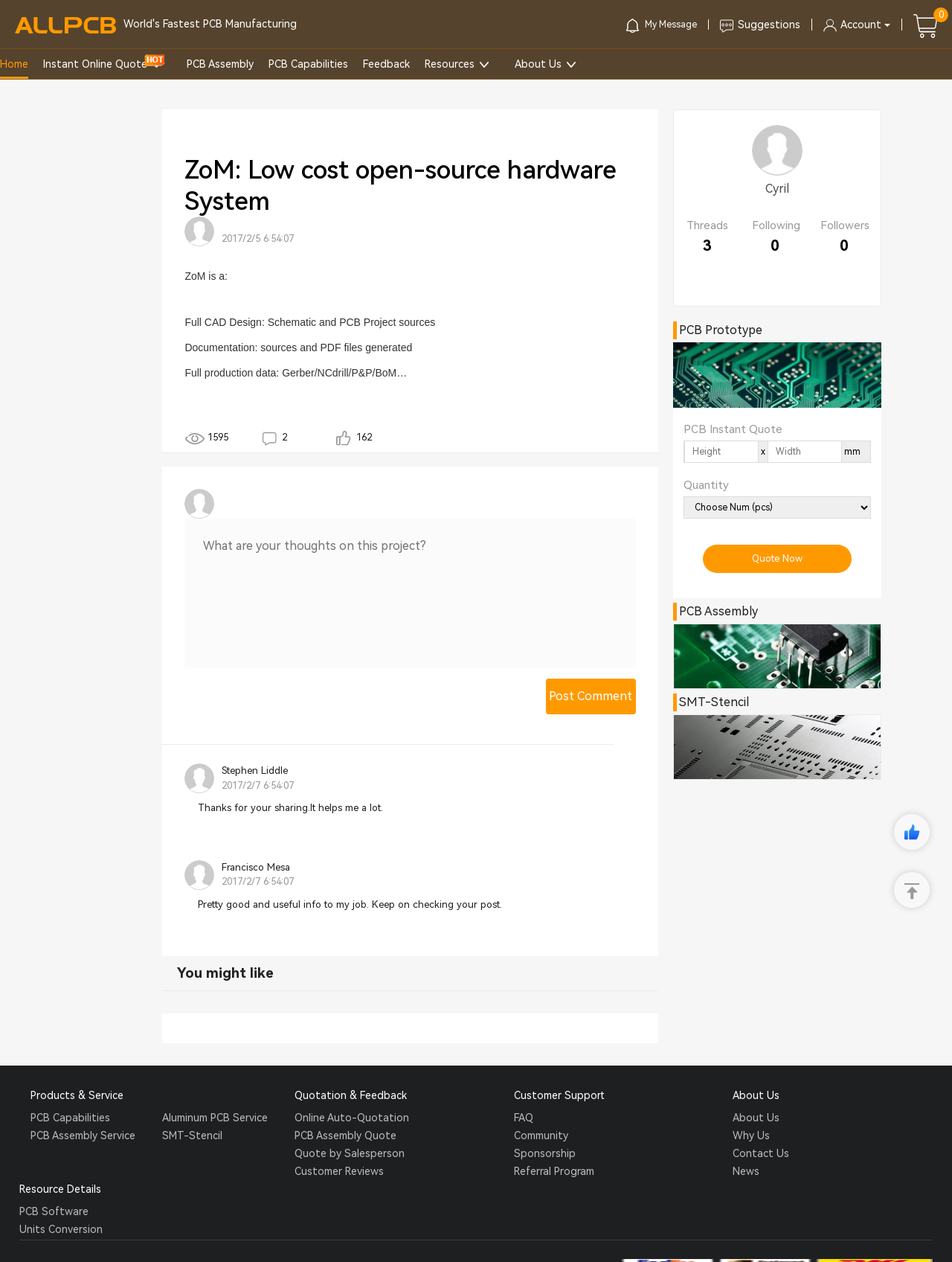Provide the bounding box coordinates of the area you need to click to execute the following instruction: "Click on the 'Home' link".

[0.0, 0.039, 0.03, 0.062]